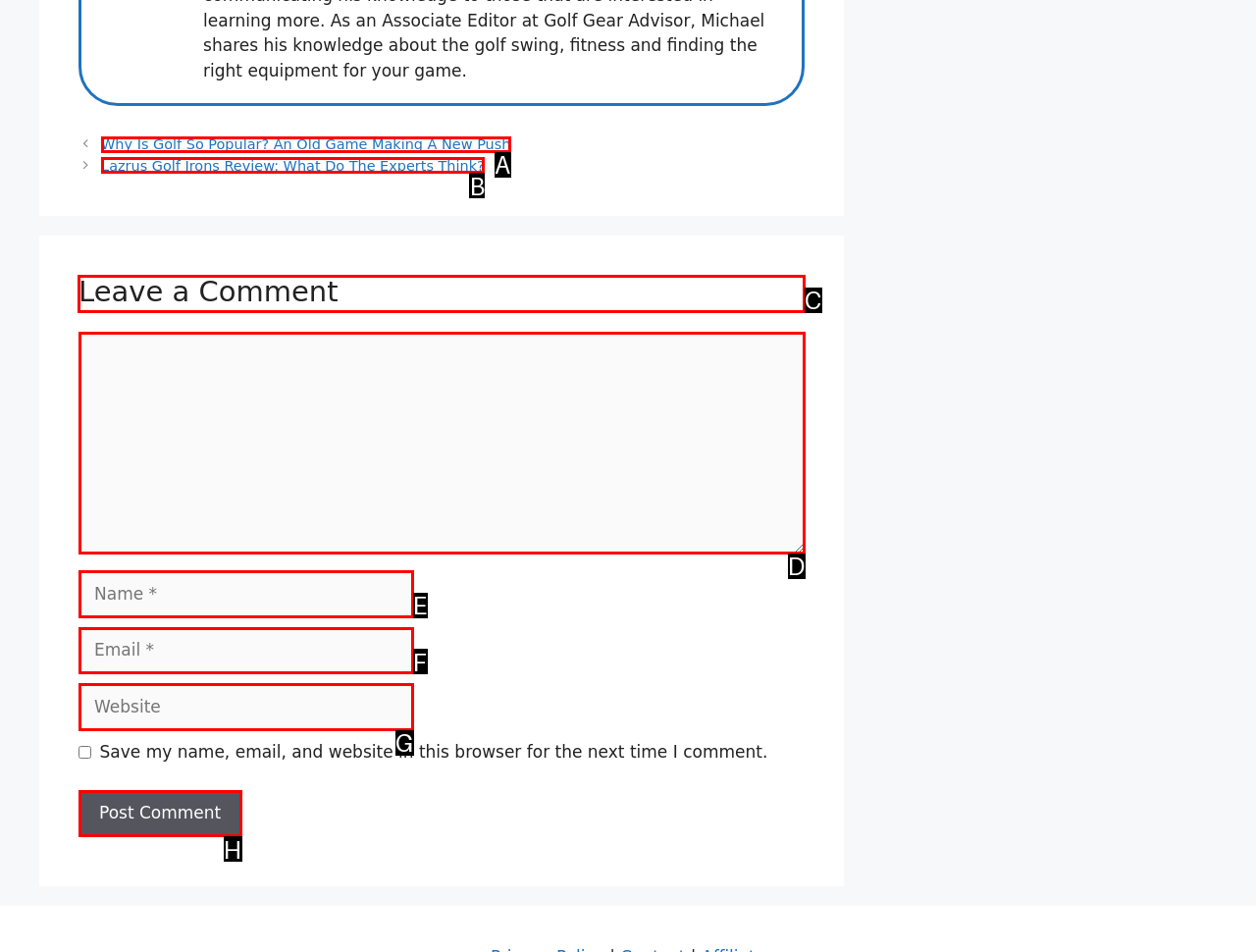Choose the letter of the UI element necessary for this task: Leave a comment
Answer with the correct letter.

C